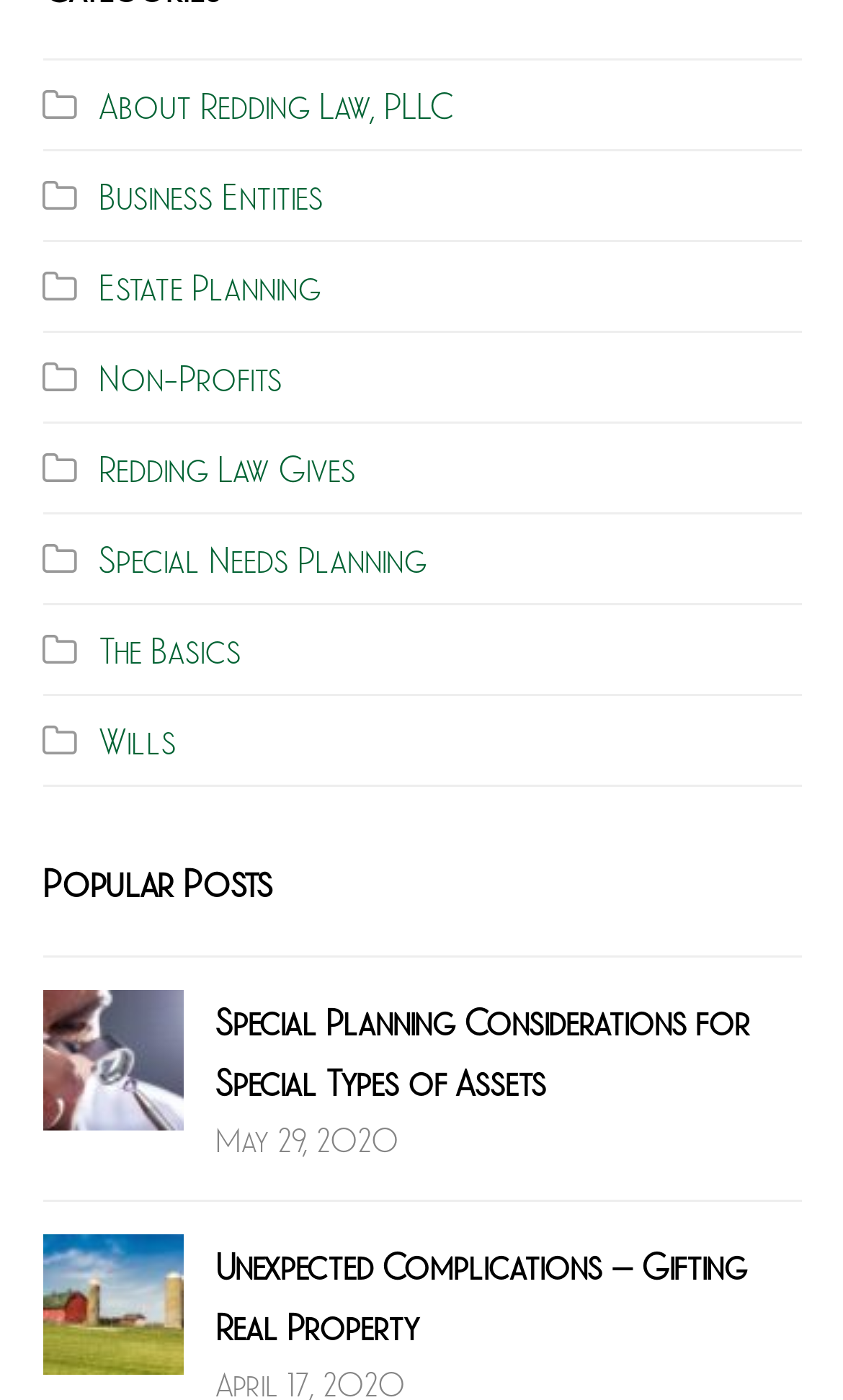Please give the bounding box coordinates of the area that should be clicked to fulfill the following instruction: "click About Redding Law, PLLC". The coordinates should be in the format of four float numbers from 0 to 1, i.e., [left, top, right, bottom].

[0.05, 0.059, 0.537, 0.09]